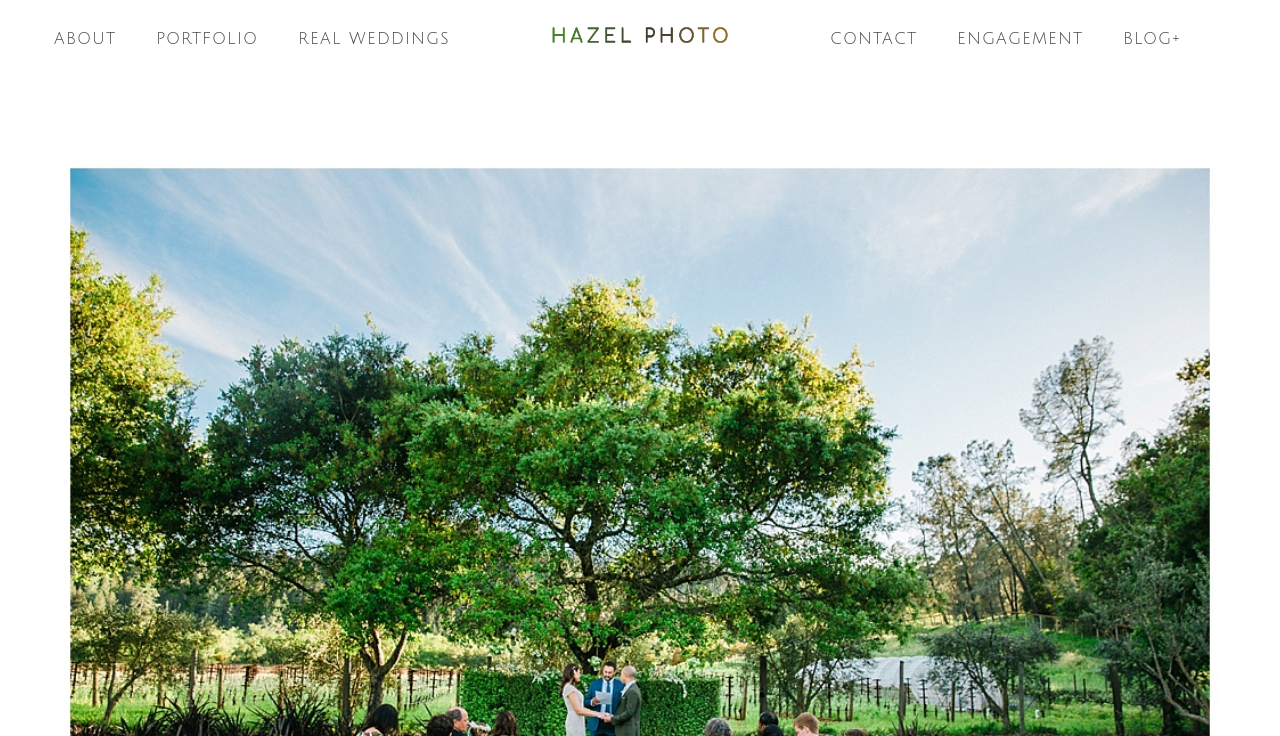What is the purpose of the 'CONTACT' link?
Give a comprehensive and detailed explanation for the question.

The purpose of the 'CONTACT' link is to allow users to contact the photographer, likely to inquire about their services or to book a wedding photography session.